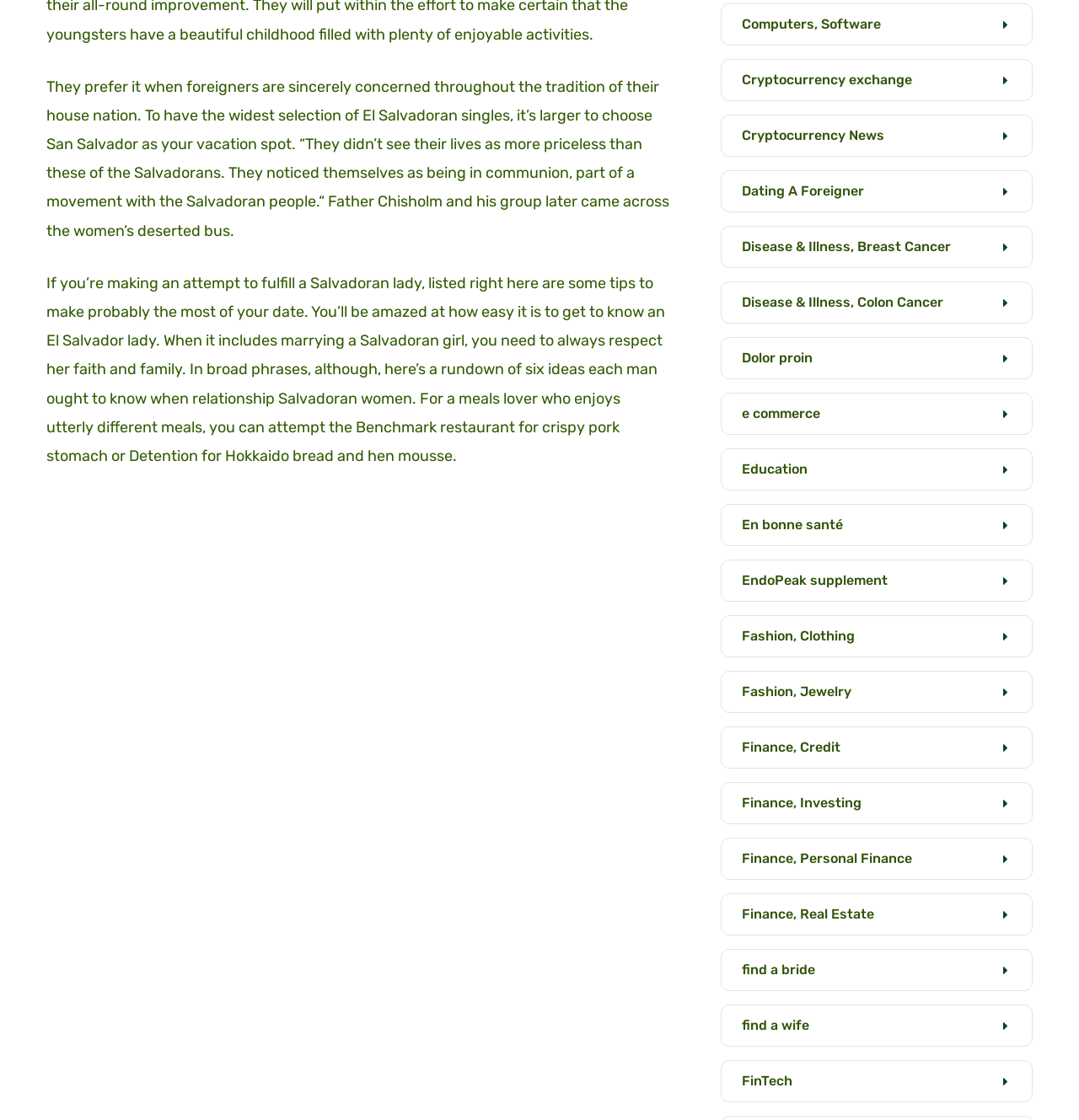Provide a brief response to the question below using a single word or phrase: 
What is the topic of the first paragraph?

El Salvador